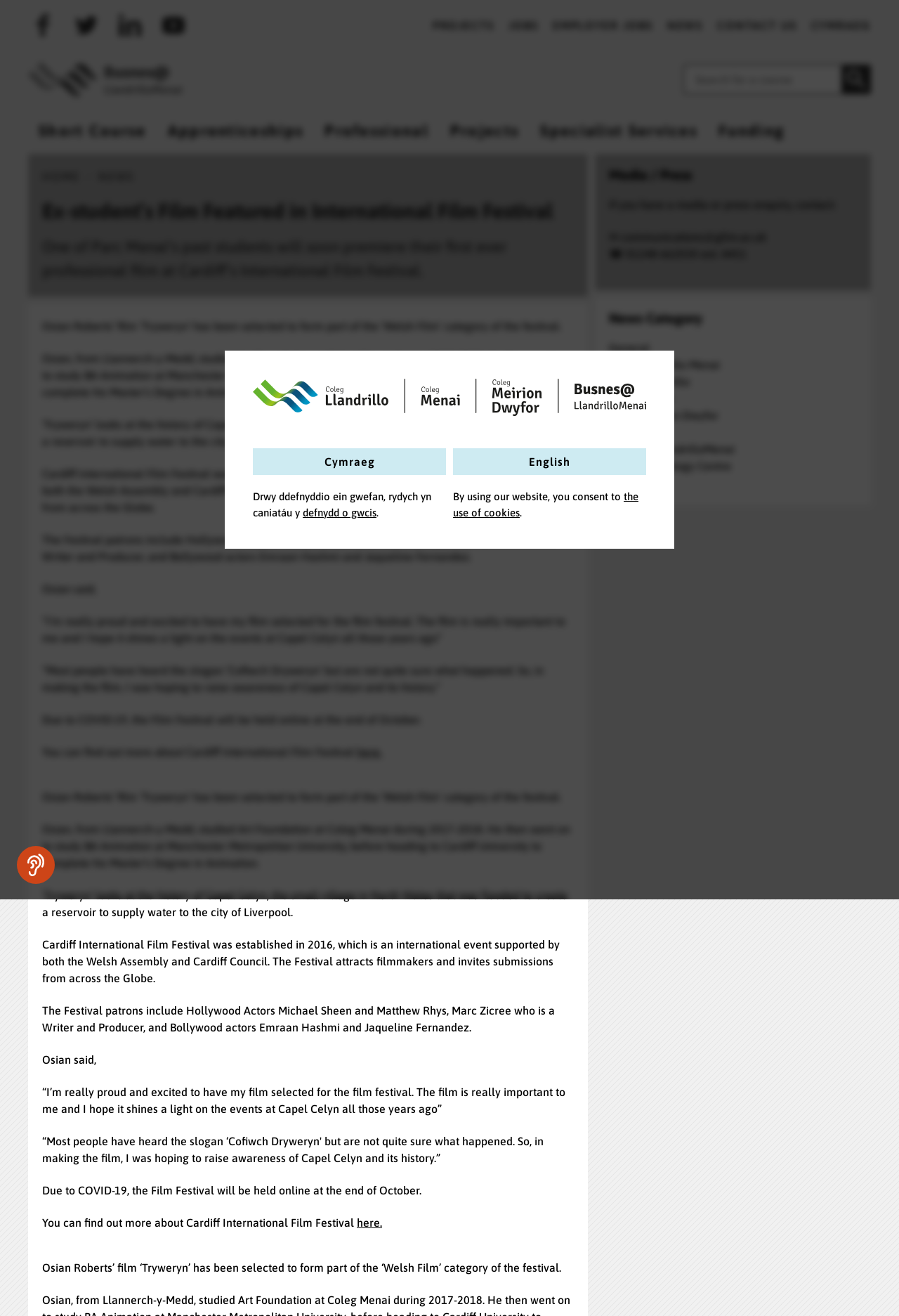What is the name of the category where Osian's film 'Tryweryn' has been selected?
Respond to the question with a well-detailed and thorough answer.

According to the webpage, Osian Roberts' film 'Tryweryn' has been selected to form part of the 'Welsh Film' category of the festival.